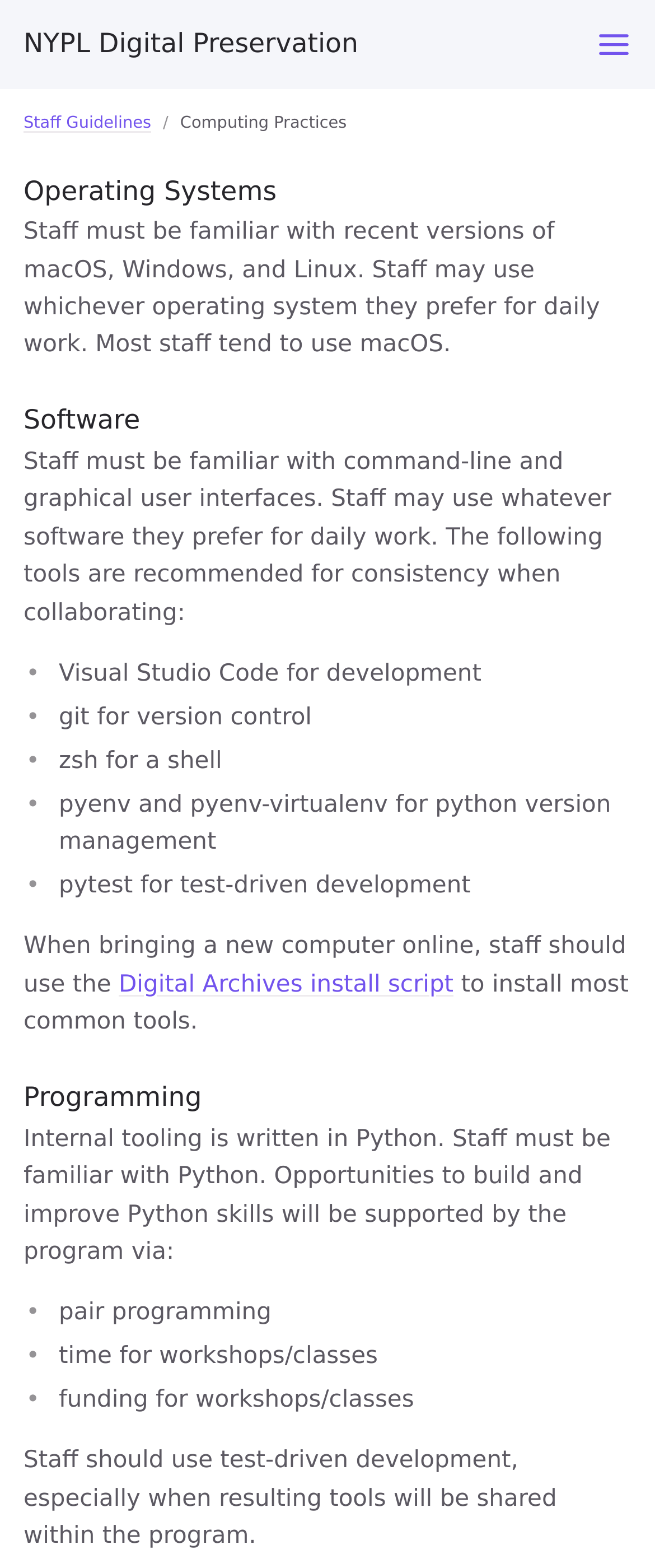Based on the element description, predict the bounding box coordinates (top-left x, top-left y, bottom-right x, bottom-right y) for the UI element in the screenshot: Digital Archives install script

[0.181, 0.619, 0.692, 0.636]